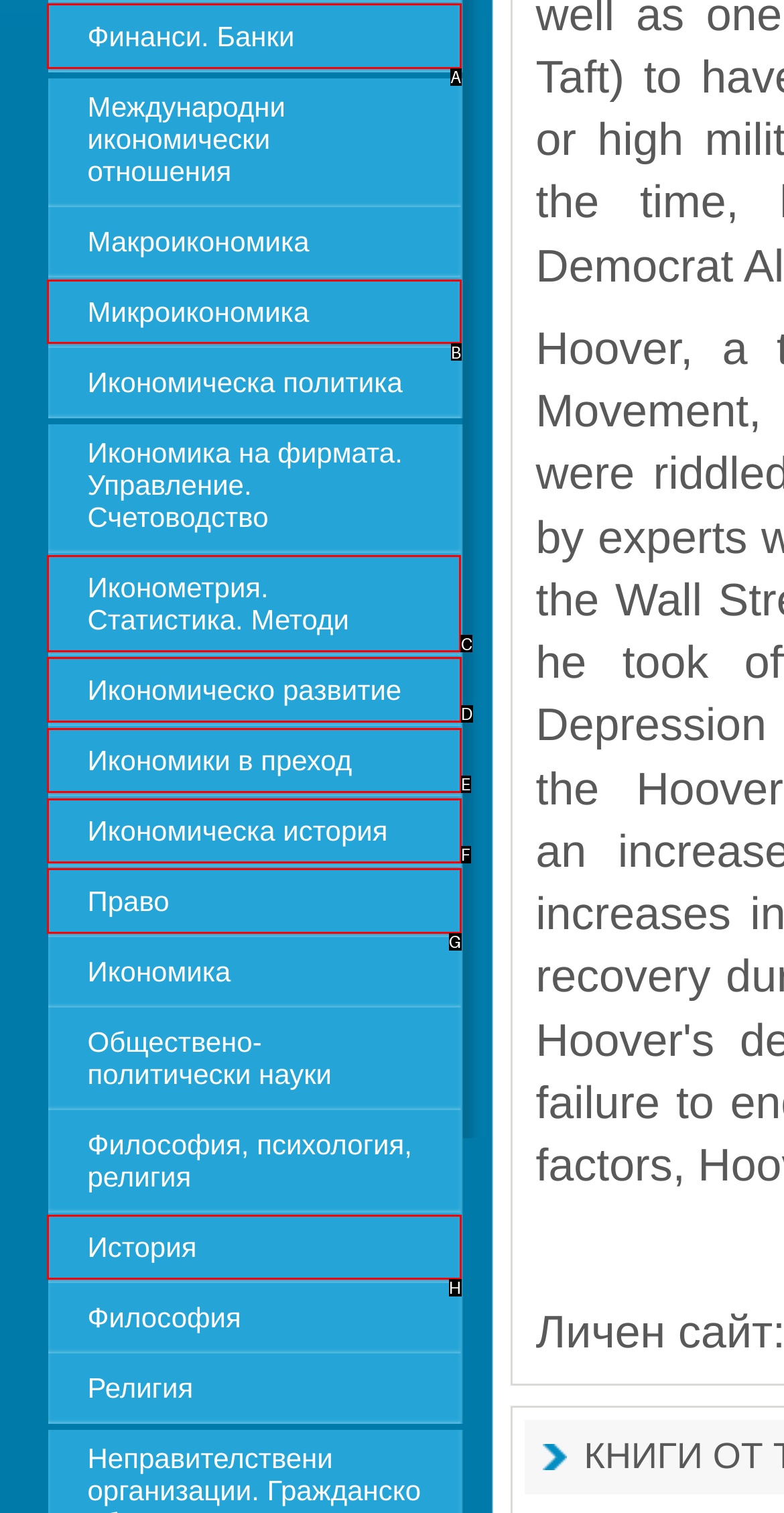Determine the letter of the element you should click to carry out the task: Check out hotelkit
Answer with the letter from the given choices.

None